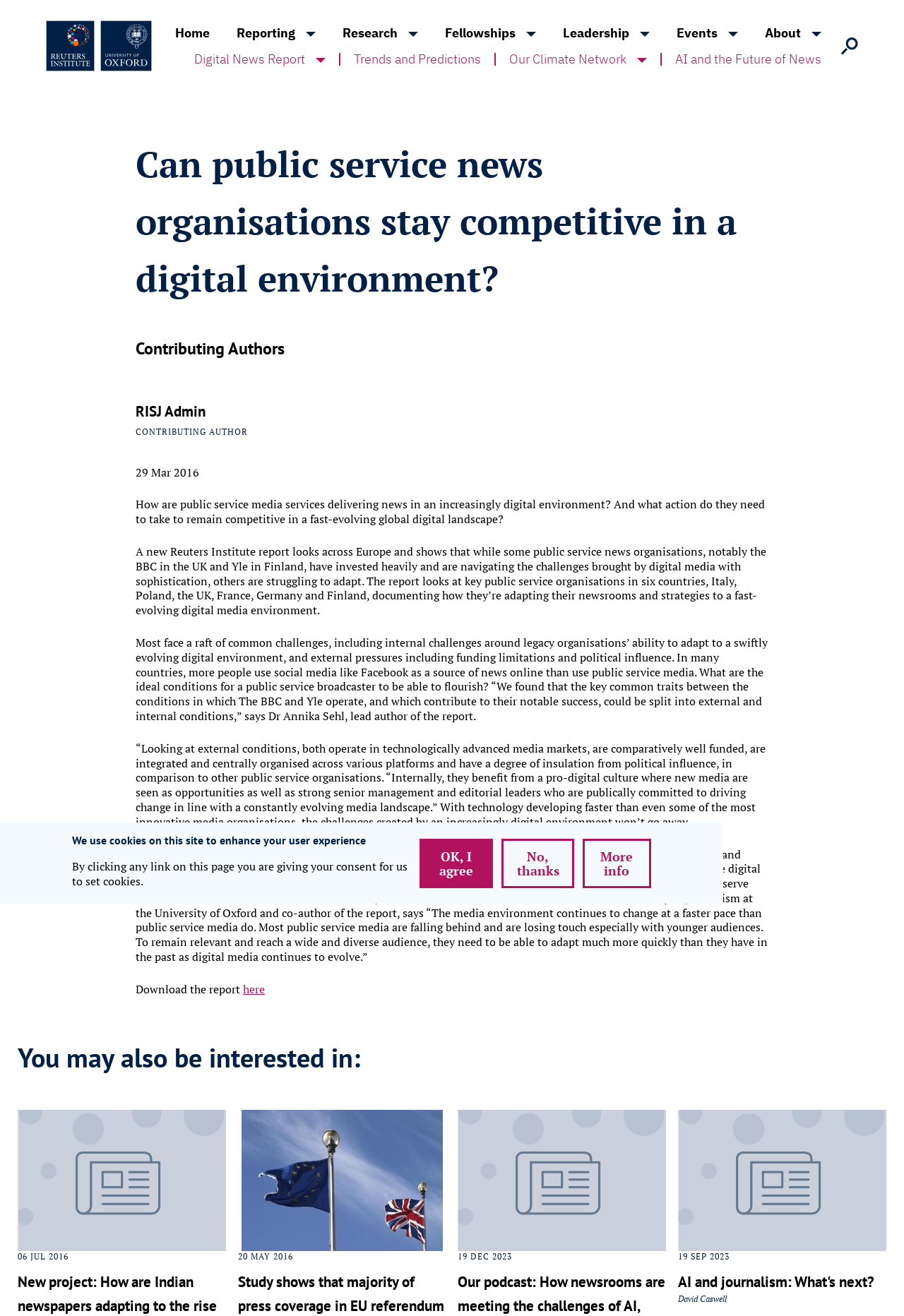What is the topic of the report mentioned on the webpage?
Please use the visual content to give a single word or phrase answer.

public service news organisations